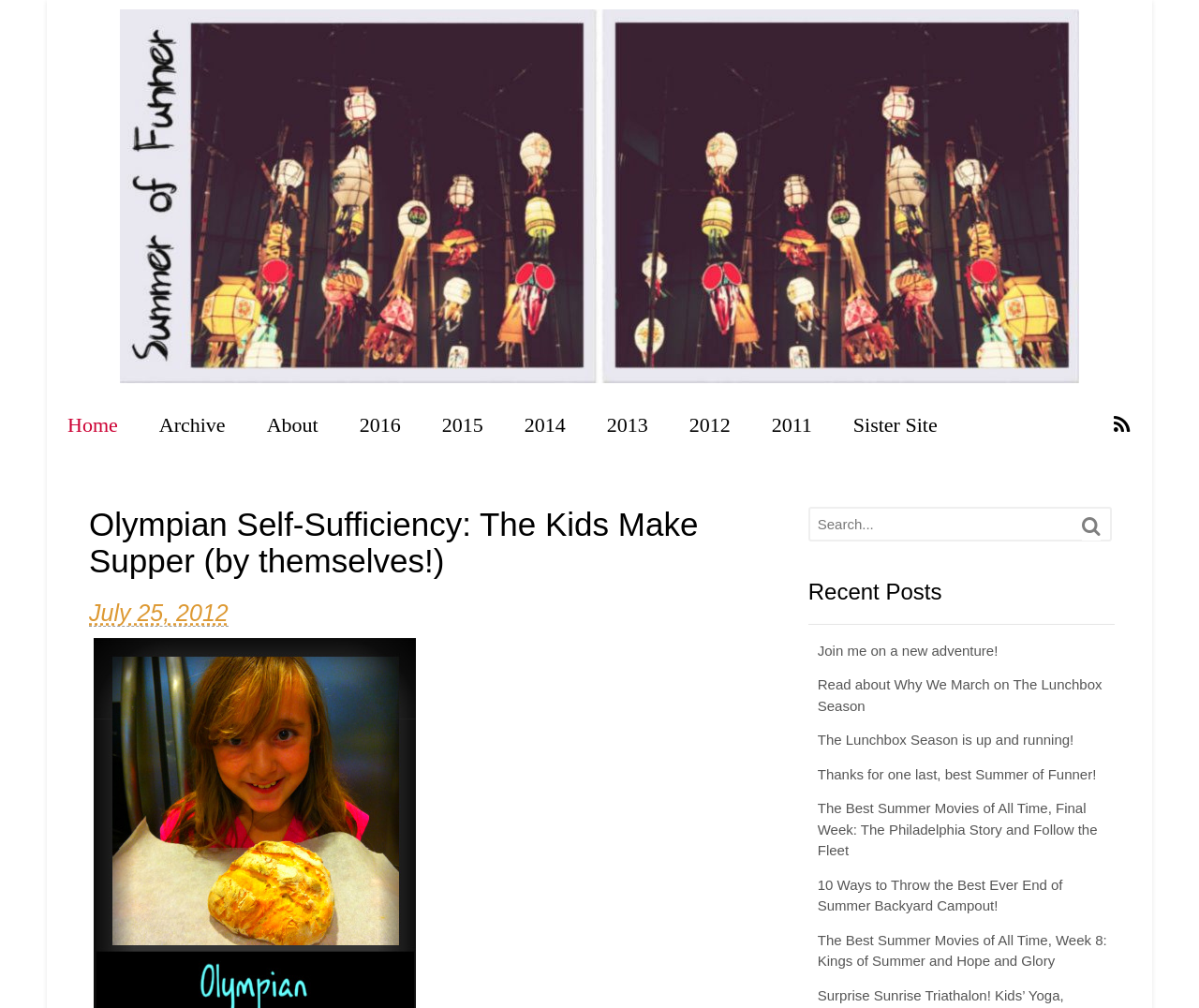Using the element description rhino 5k male enhancement, predict the bounding box coordinates for the UI element. Provide the coordinates in (top-left x, top-left y, bottom-right x, bottom-right y) format with values ranging from 0 to 1.

None